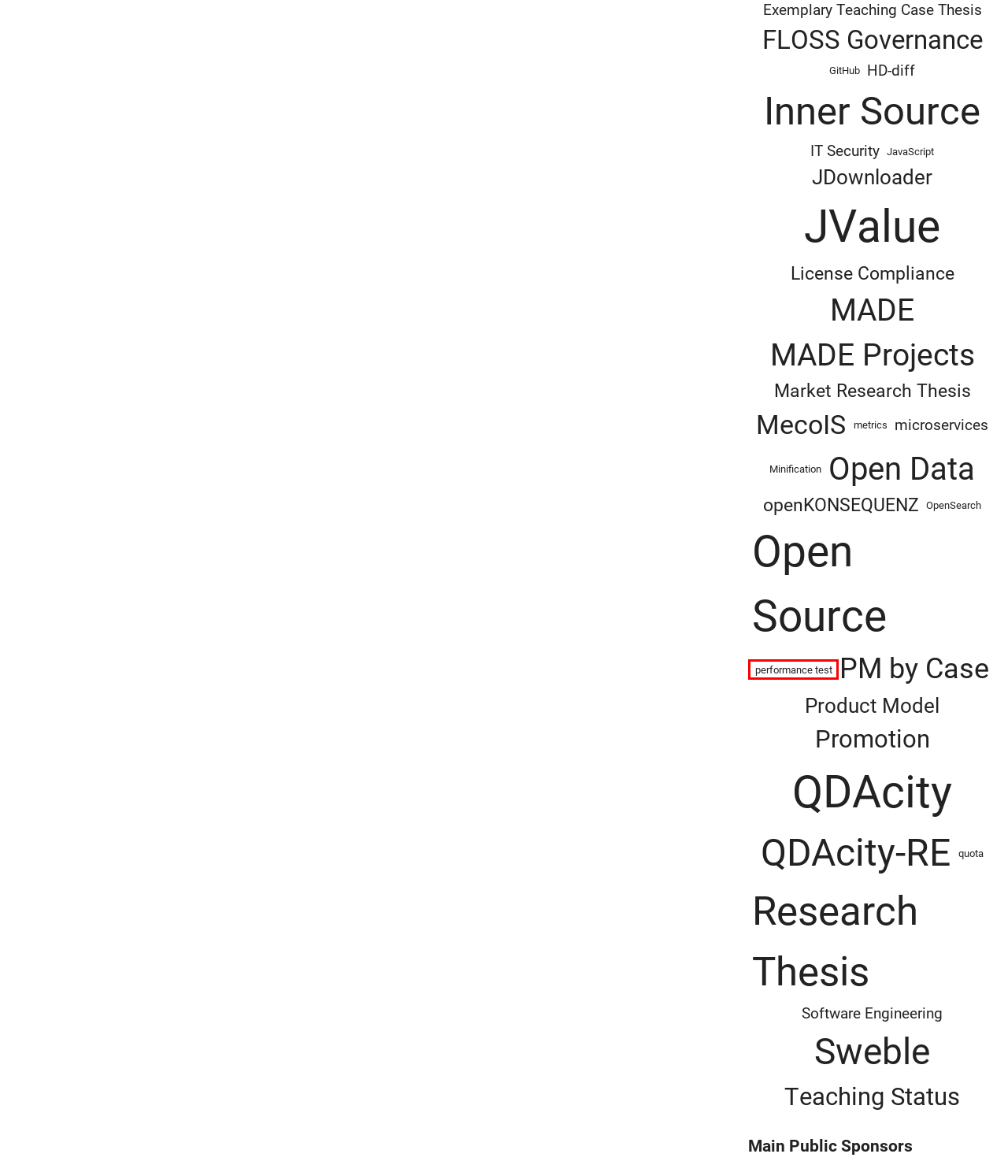You have a screenshot of a webpage with a red rectangle bounding box. Identify the best webpage description that corresponds to the new webpage after clicking the element within the red bounding box. Here are the candidates:
A. JDownloader – Professorship for Open-Source Software
B. Research Thesis – Professorship for Open-Source Software
C. openKONSEQUENZ – Professorship for Open-Source Software
D. performance test – Professorship for Open-Source Software
E. quota – Professorship for Open-Source Software
F. MADE Projects – Professorship for Open-Source Software
G. OpenSearch – Professorship for Open-Source Software
H. JavaScript – Professorship for Open-Source Software

D